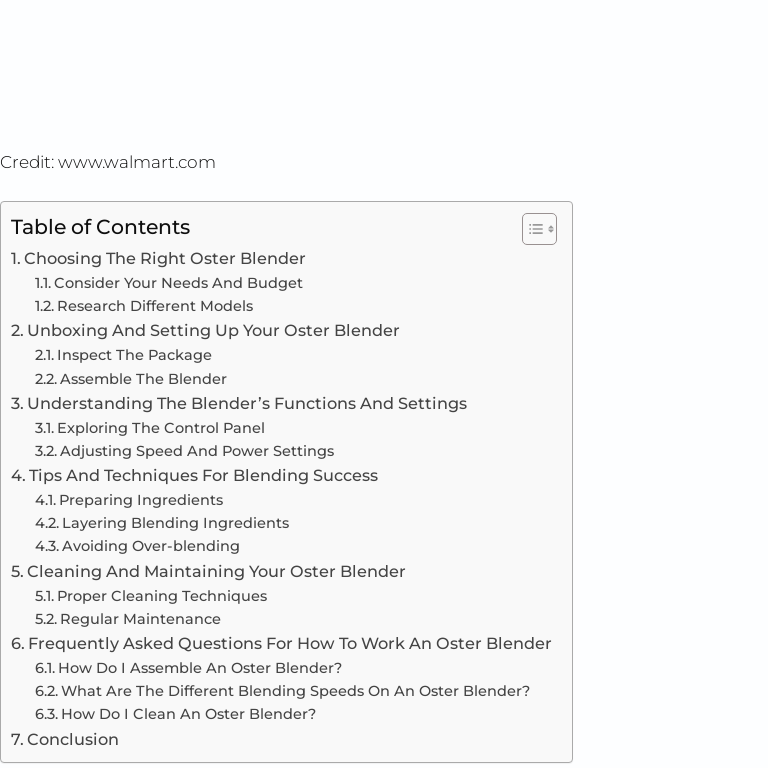Provide a short answer to the following question with just one word or phrase: Where is the content sourced from?

www.walmart.com